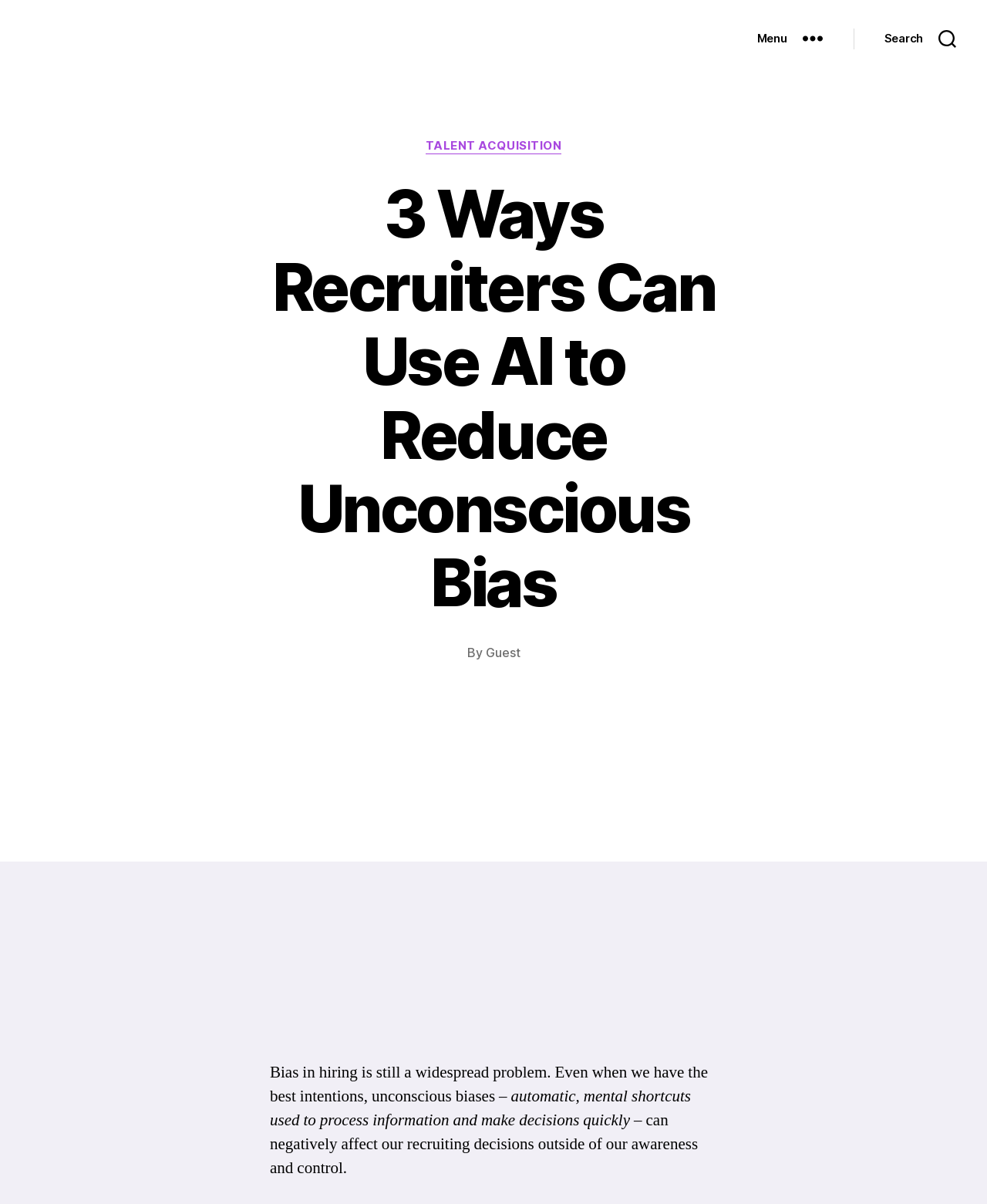What is an example of unconscious bias?
Use the screenshot to answer the question with a single word or phrase.

Automatic mental shortcuts